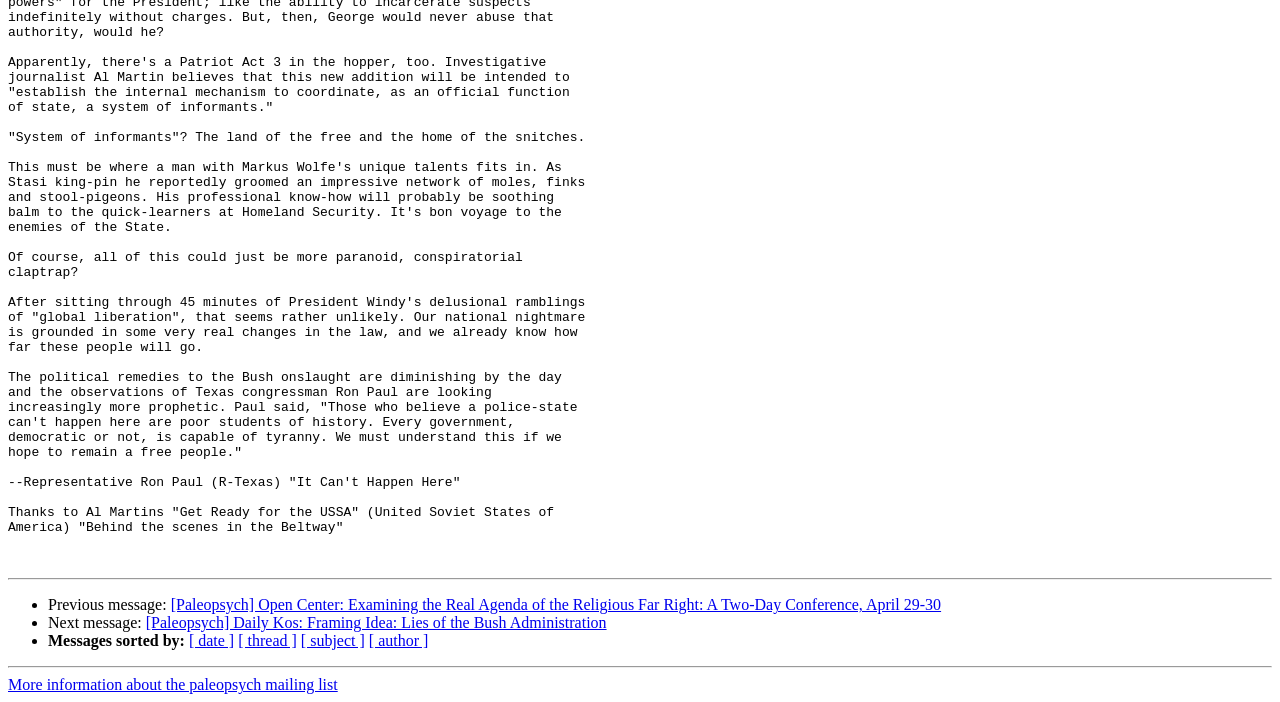Based on the image, give a detailed response to the question: What is the purpose of the list markers?

The list markers, represented by '•', are used to separate each message in the list, making it easier to distinguish between different messages.